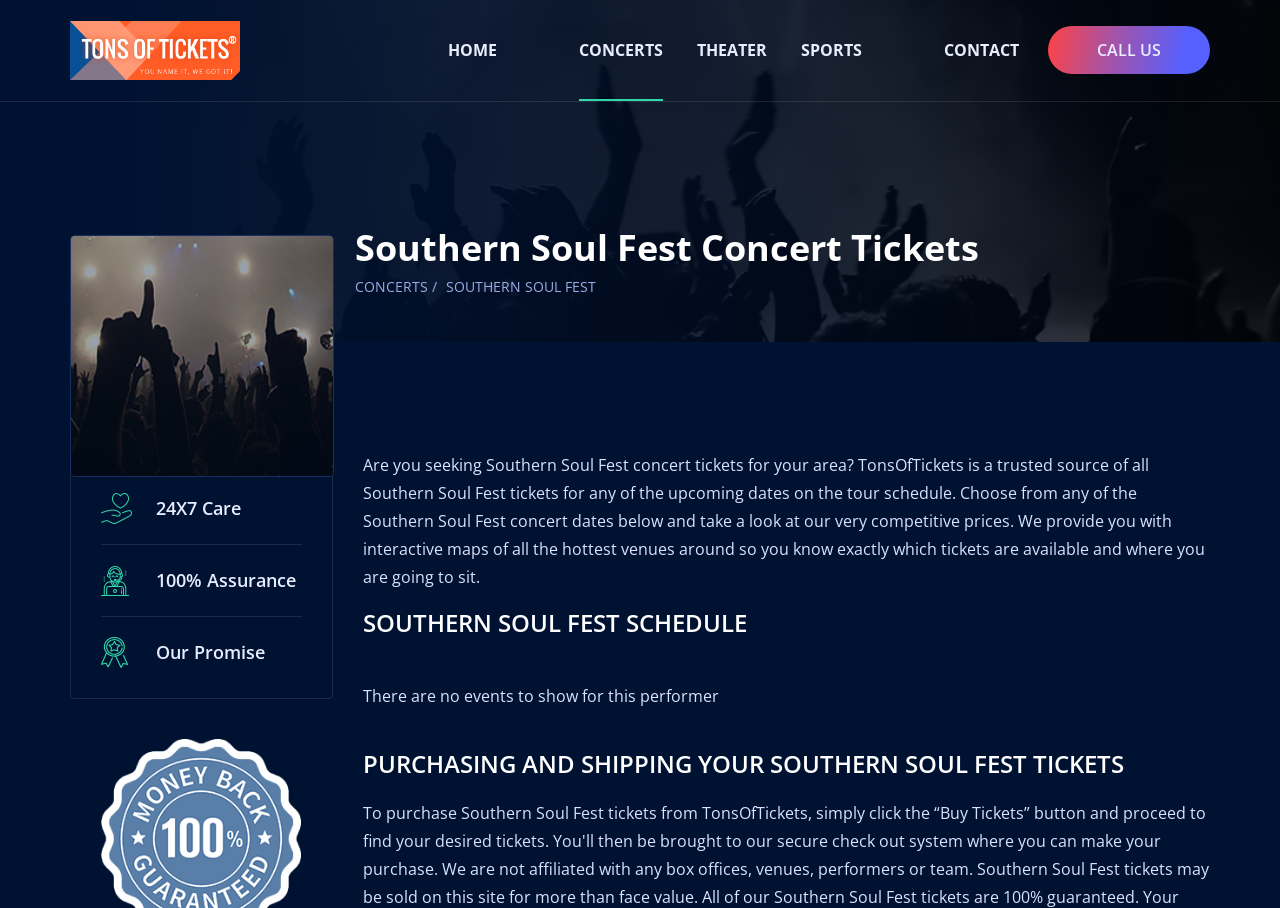Please determine the bounding box of the UI element that matches this description: Theater. The coordinates should be given as (top-left x, top-left y, bottom-right x, bottom-right y), with all values between 0 and 1.

[0.541, 0.035, 0.603, 0.076]